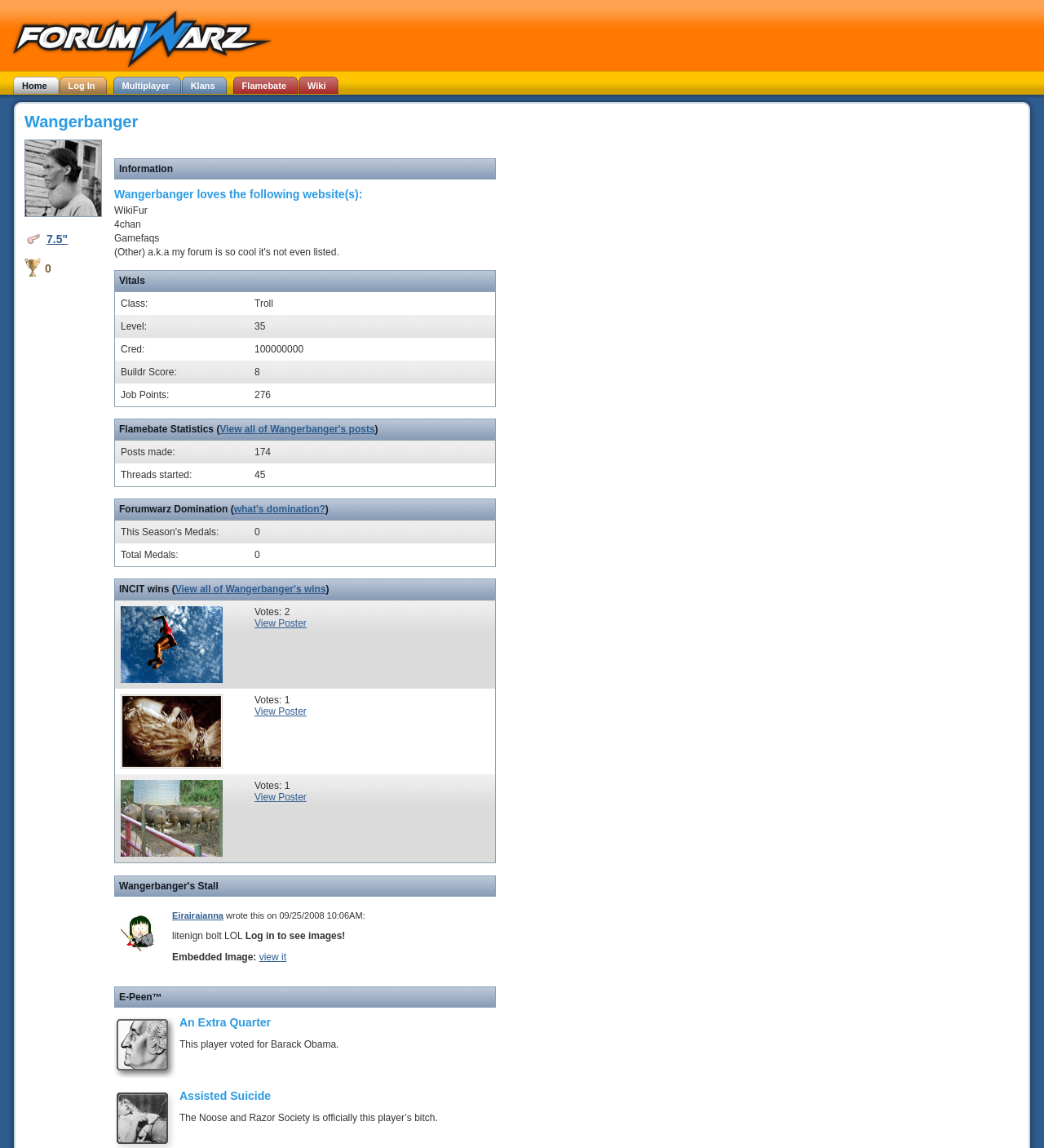What is Wangerbanger's current level?
Observe the image and answer the question with a one-word or short phrase response.

35